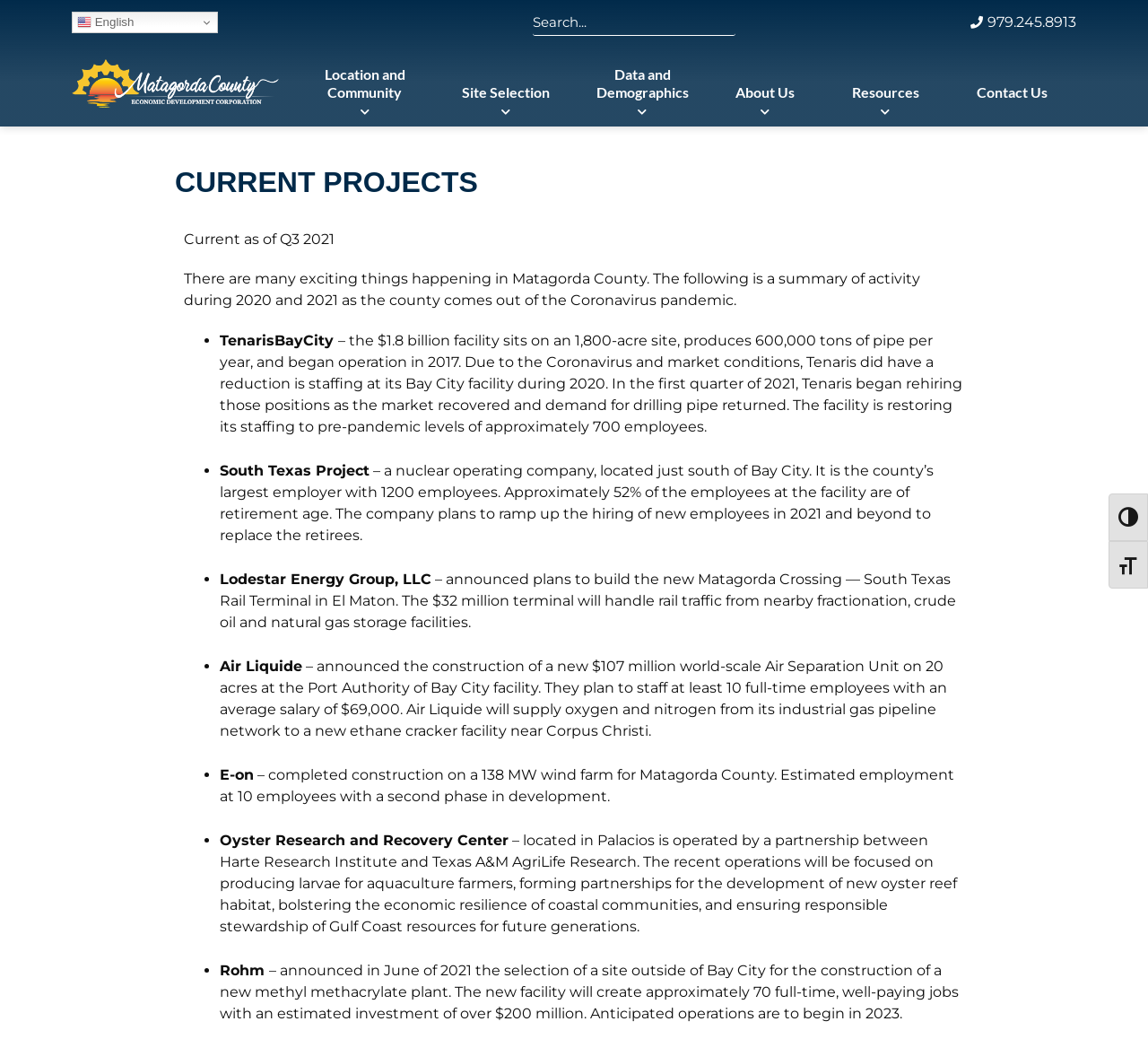Provide a brief response in the form of a single word or phrase:
What is the name of the company that announced plans to build a new rail terminal?

Lodestar Energy Group, LLC